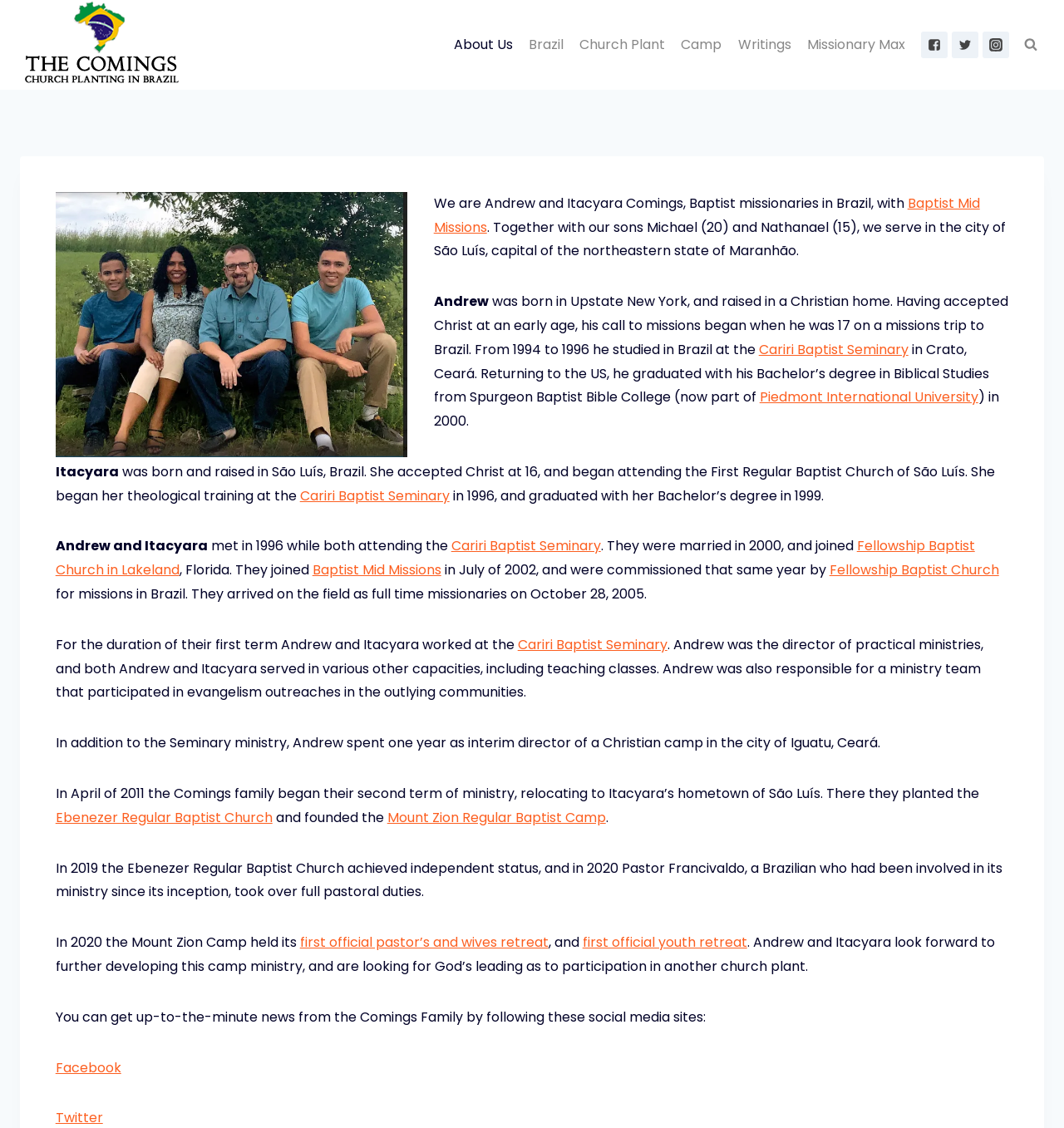Please identify the bounding box coordinates of the region to click in order to complete the task: "Search for something using the search form". The coordinates must be four float numbers between 0 and 1, specified as [left, top, right, bottom].

[0.956, 0.028, 0.981, 0.052]